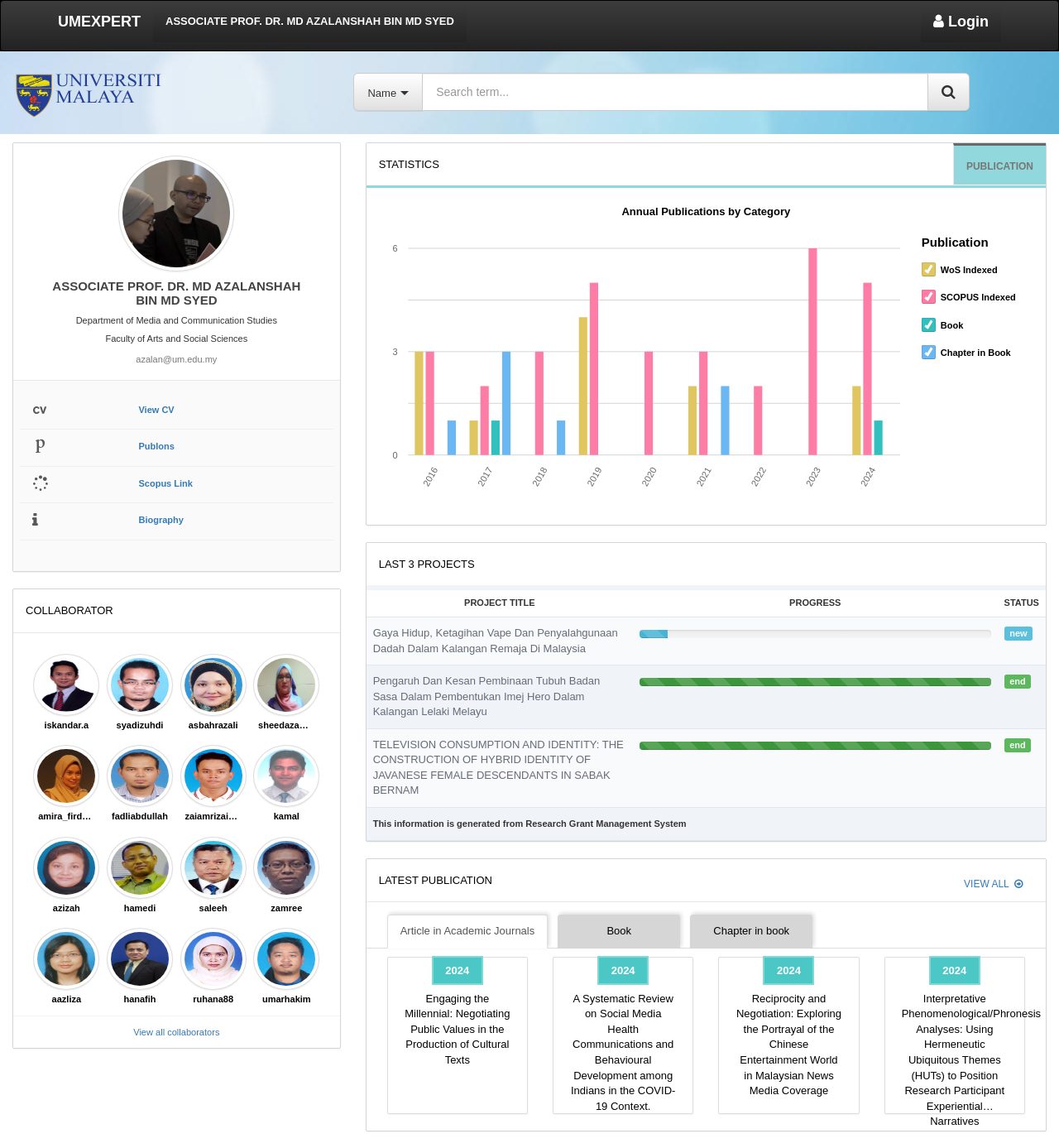Find the bounding box coordinates of the element to click in order to complete the given instruction: "View CV of ASSOCIATE PROF. DR. MD AZALANSHAH BIN MD SYED."

[0.131, 0.351, 0.165, 0.362]